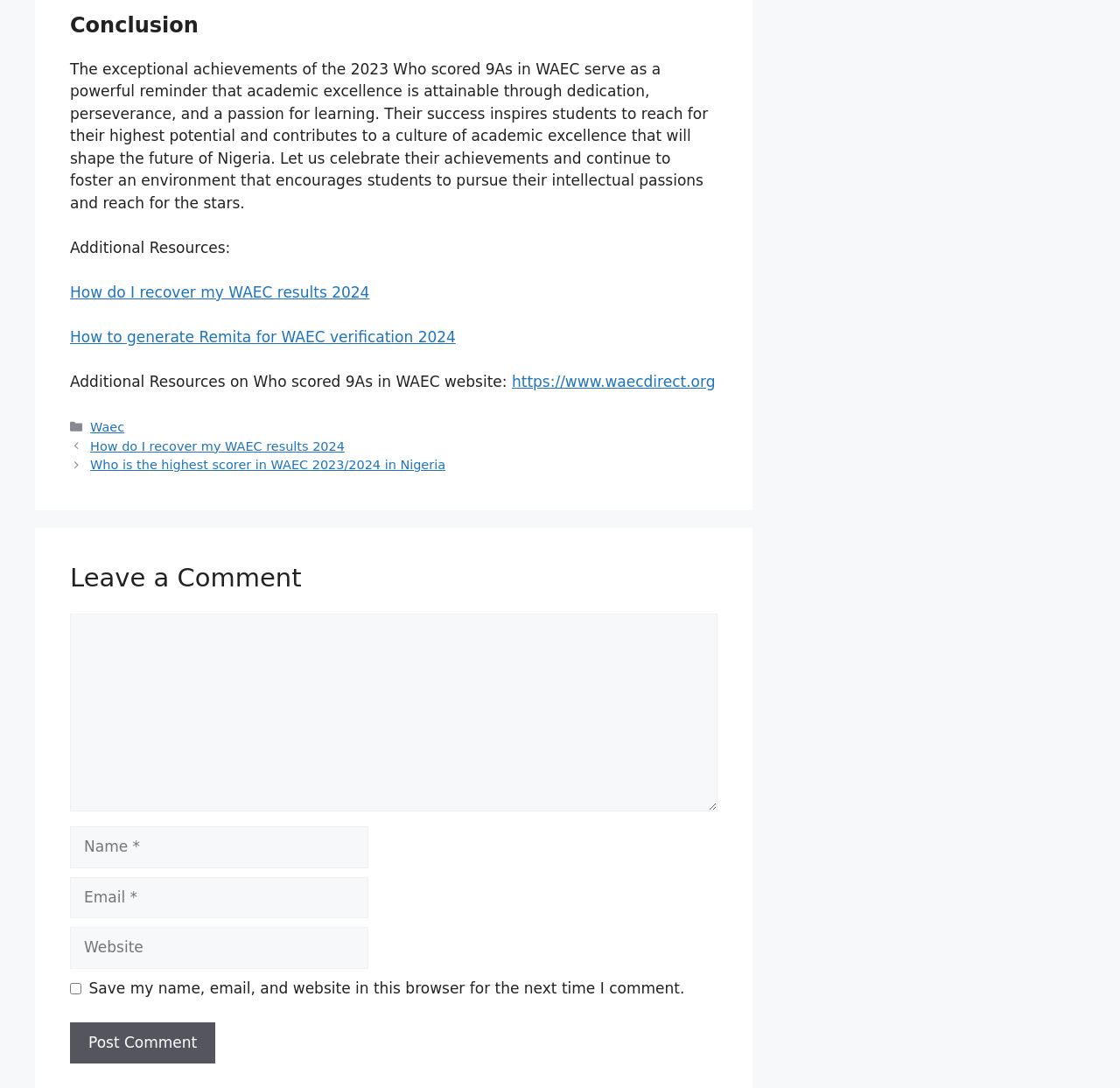Please find the bounding box coordinates of the element that must be clicked to perform the given instruction: "Leave a comment". The coordinates should be four float numbers from 0 to 1, i.e., [left, top, right, bottom].

[0.062, 0.564, 0.641, 0.746]